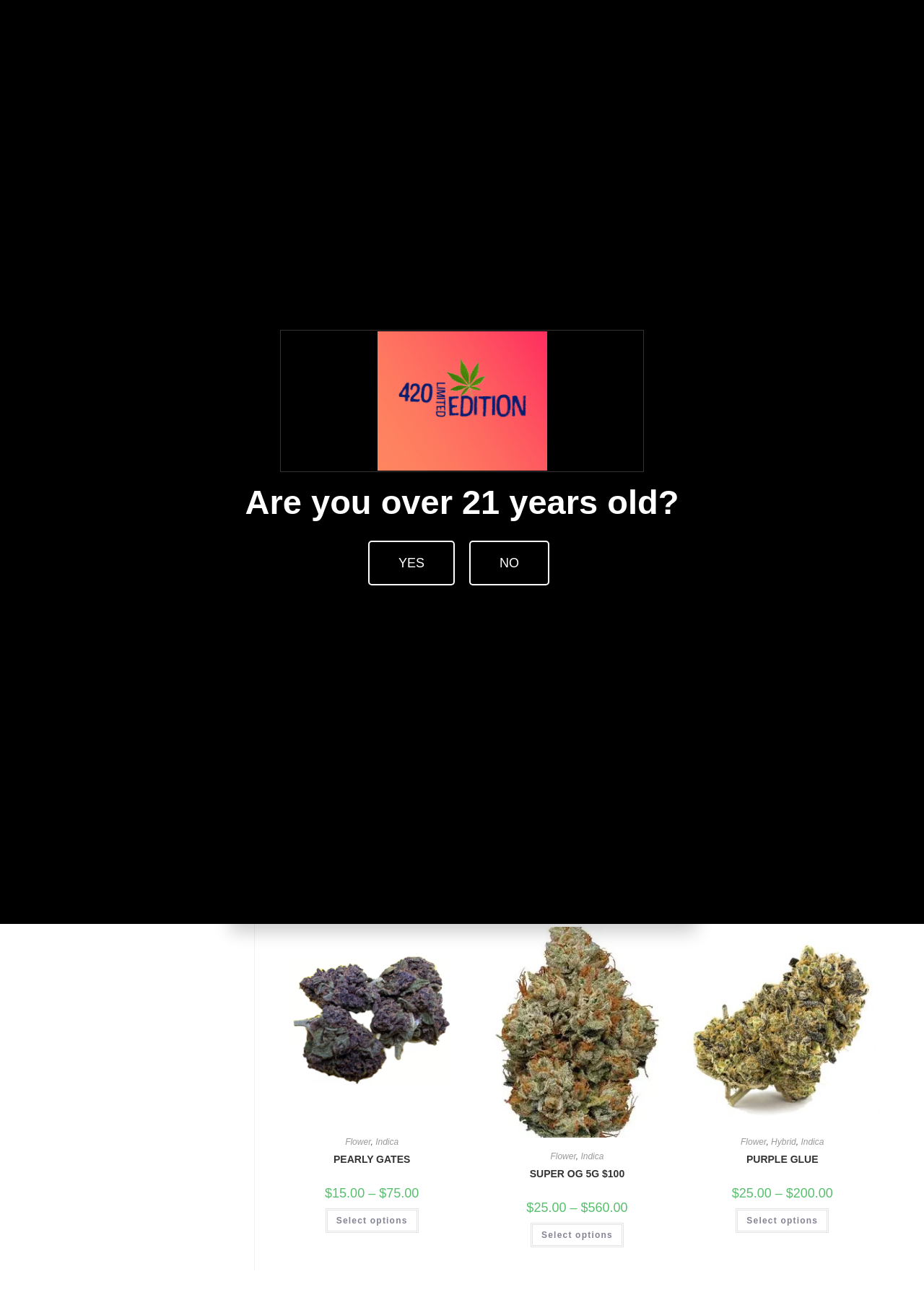Locate the bounding box coordinates of the area where you should click to accomplish the instruction: "Call the phone number".

[0.194, 0.092, 0.256, 0.099]